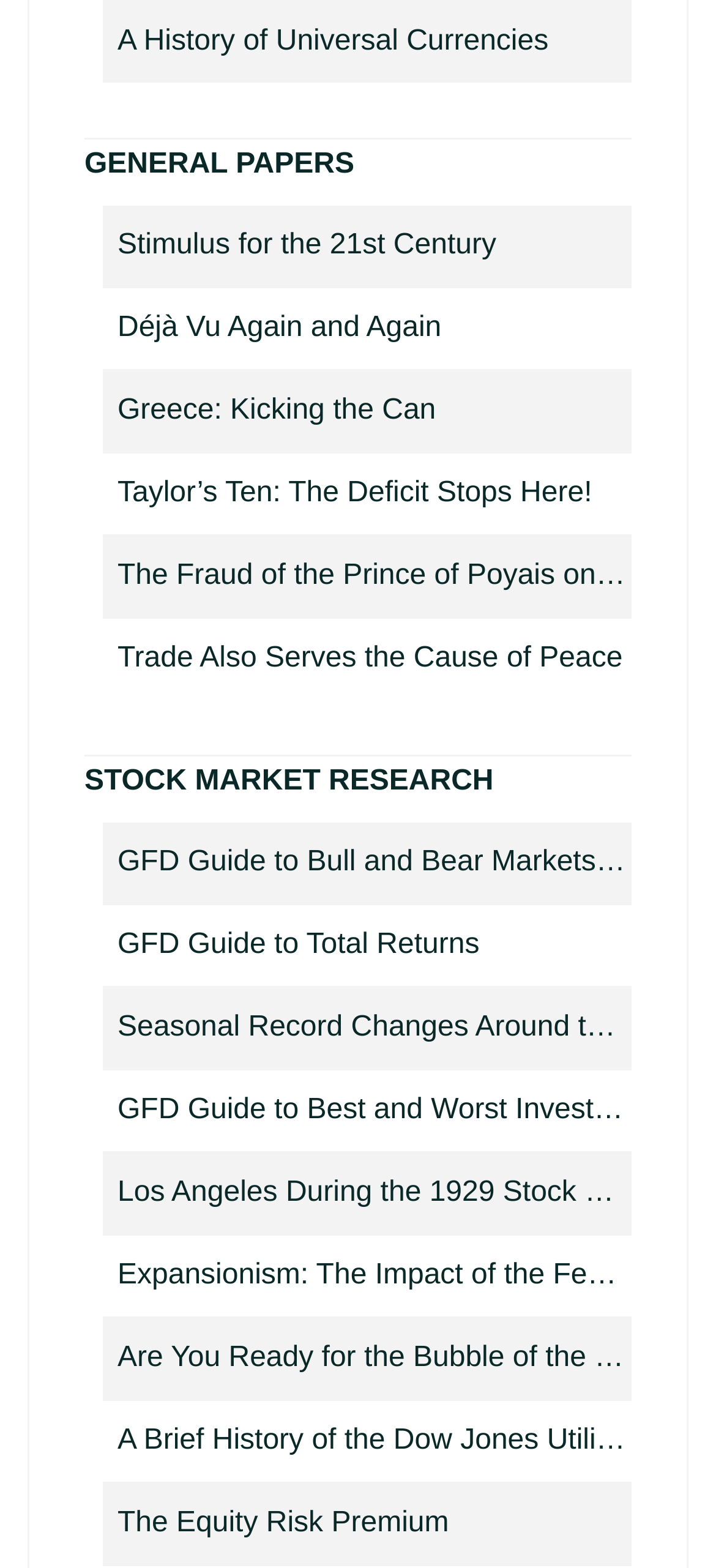Predict the bounding box coordinates of the area that should be clicked to accomplish the following instruction: "Explore stimulus for the 21st century". The bounding box coordinates should consist of four float numbers between 0 and 1, i.e., [left, top, right, bottom].

[0.164, 0.133, 0.882, 0.18]